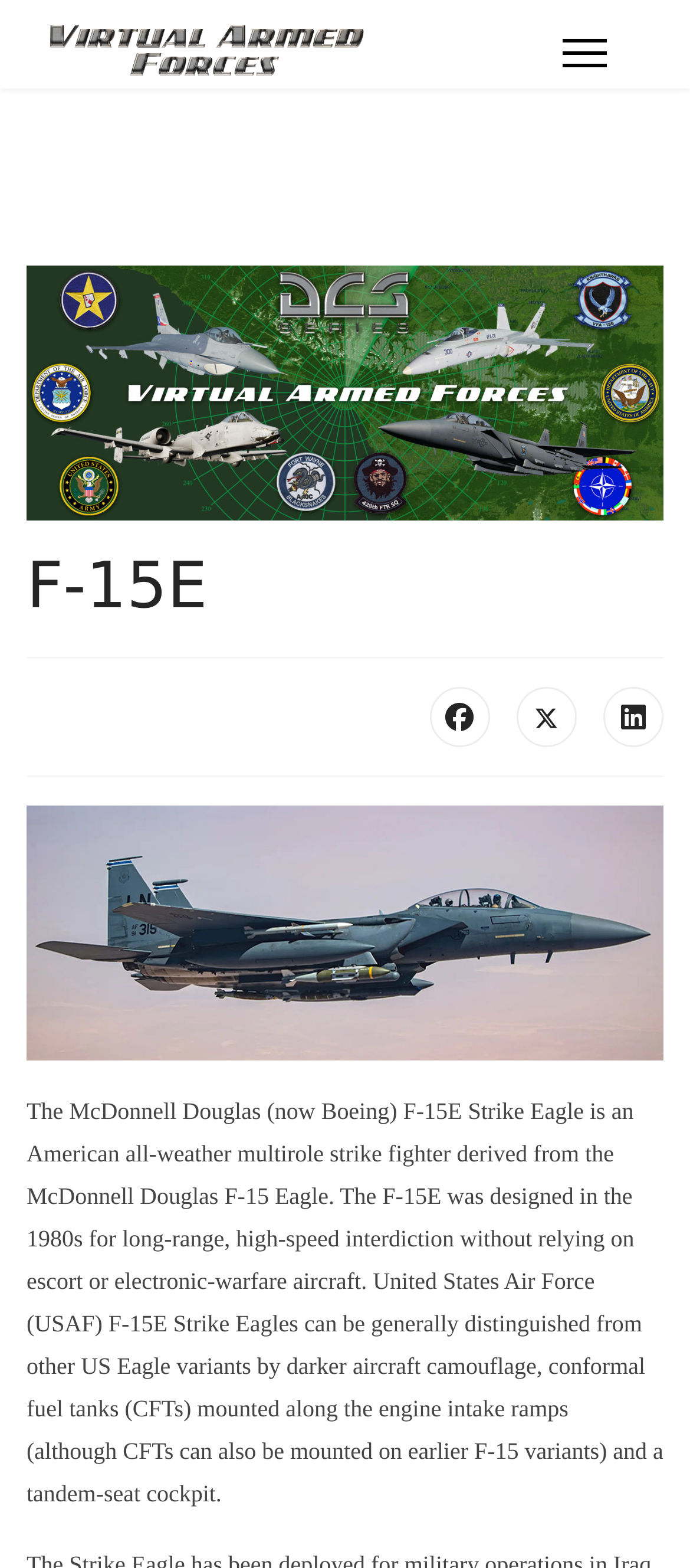Given the description Support Team, predict the bounding box coordinates of the UI element. Ensure the coordinates are in the format (top-left x, top-left y, bottom-right x, bottom-right y) and all values are between 0 and 1.

None